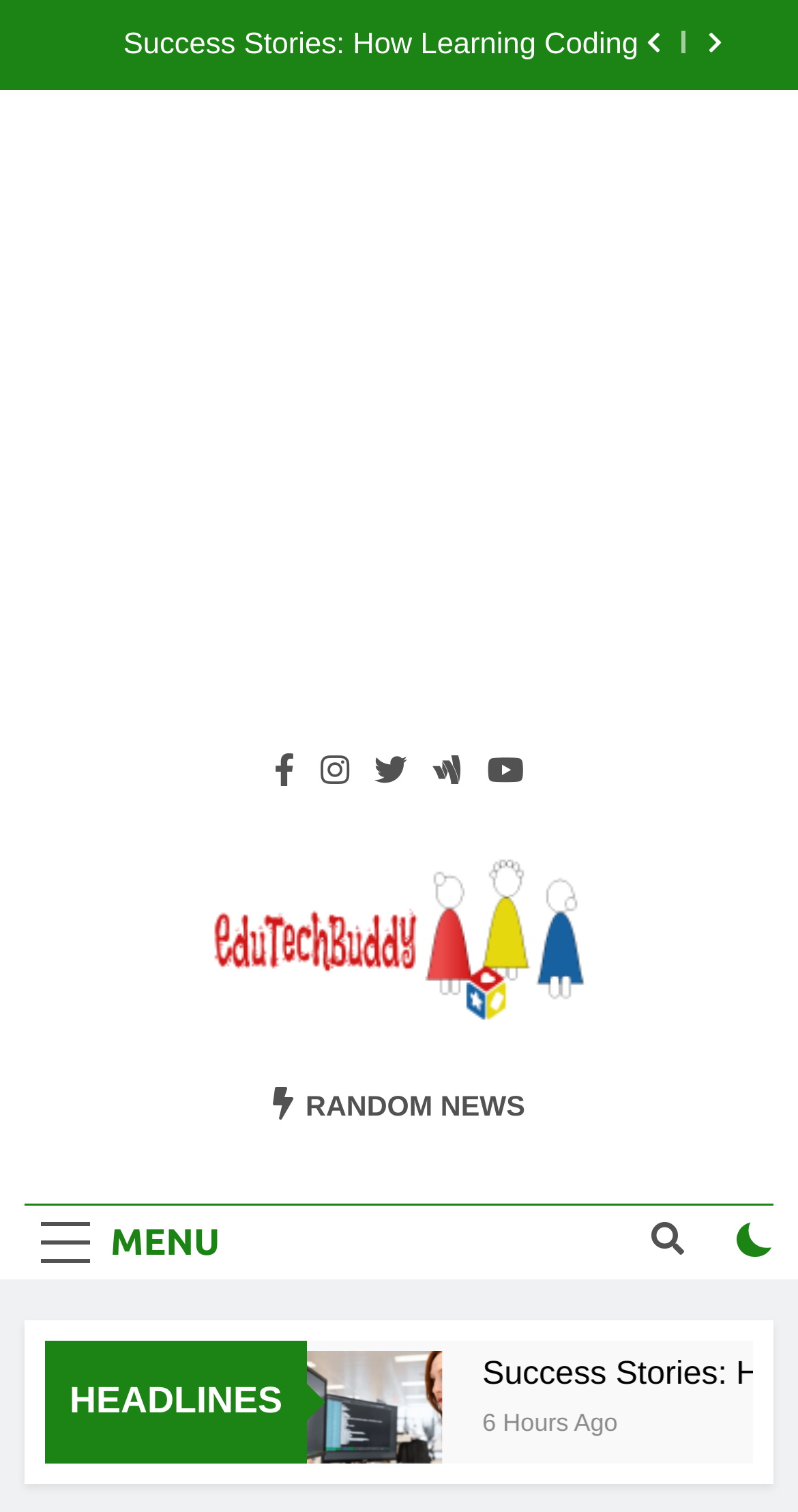By analyzing the image, answer the following question with a detailed response: How many social media links are there?

I counted the number of link elements with icons, which are commonly used for social media links, and found 5 of them.